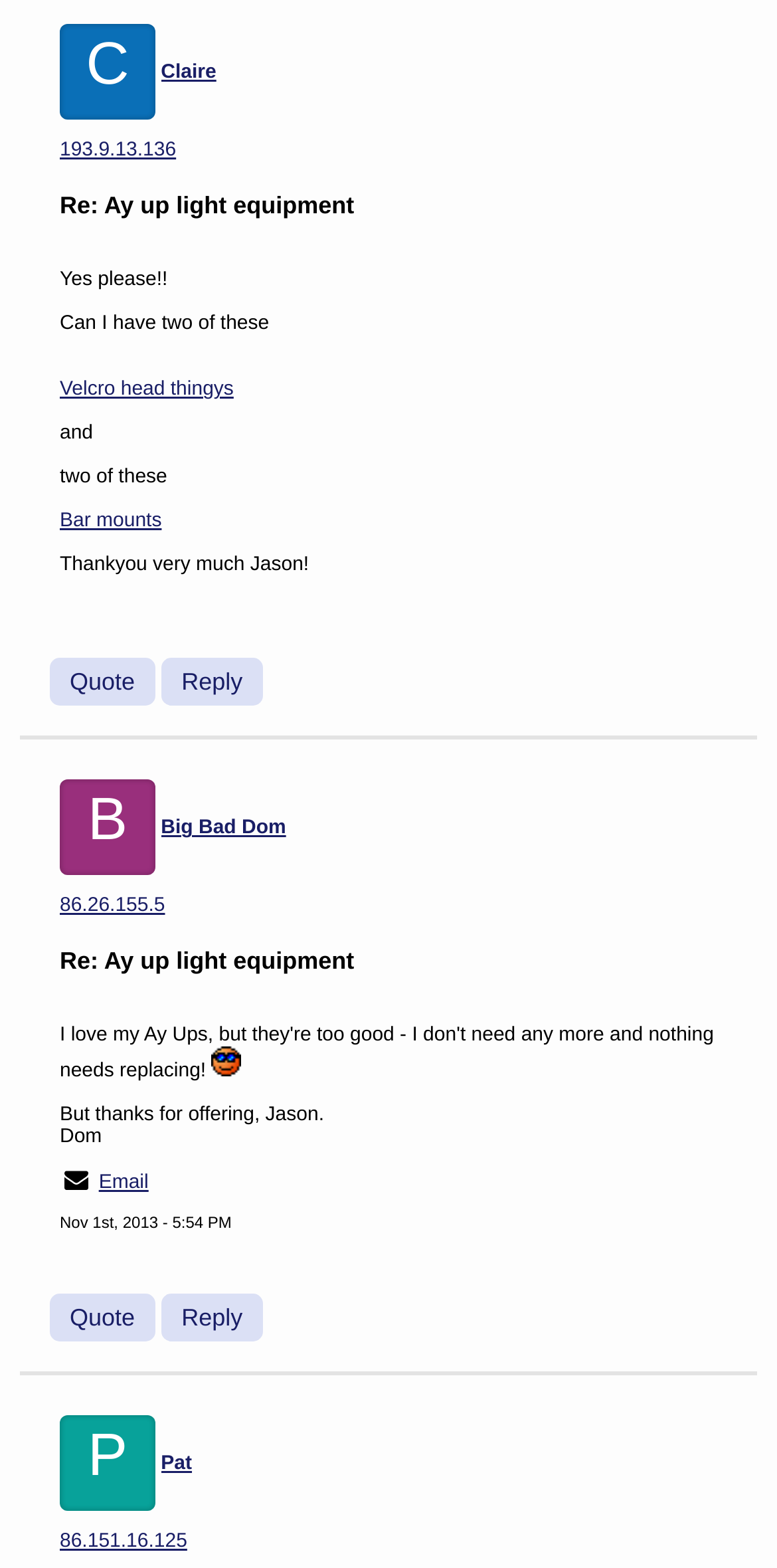Given the description of the UI element: "86.26.155.5", predict the bounding box coordinates in the form of [left, top, right, bottom], with each value being a float between 0 and 1.

[0.077, 0.571, 0.212, 0.585]